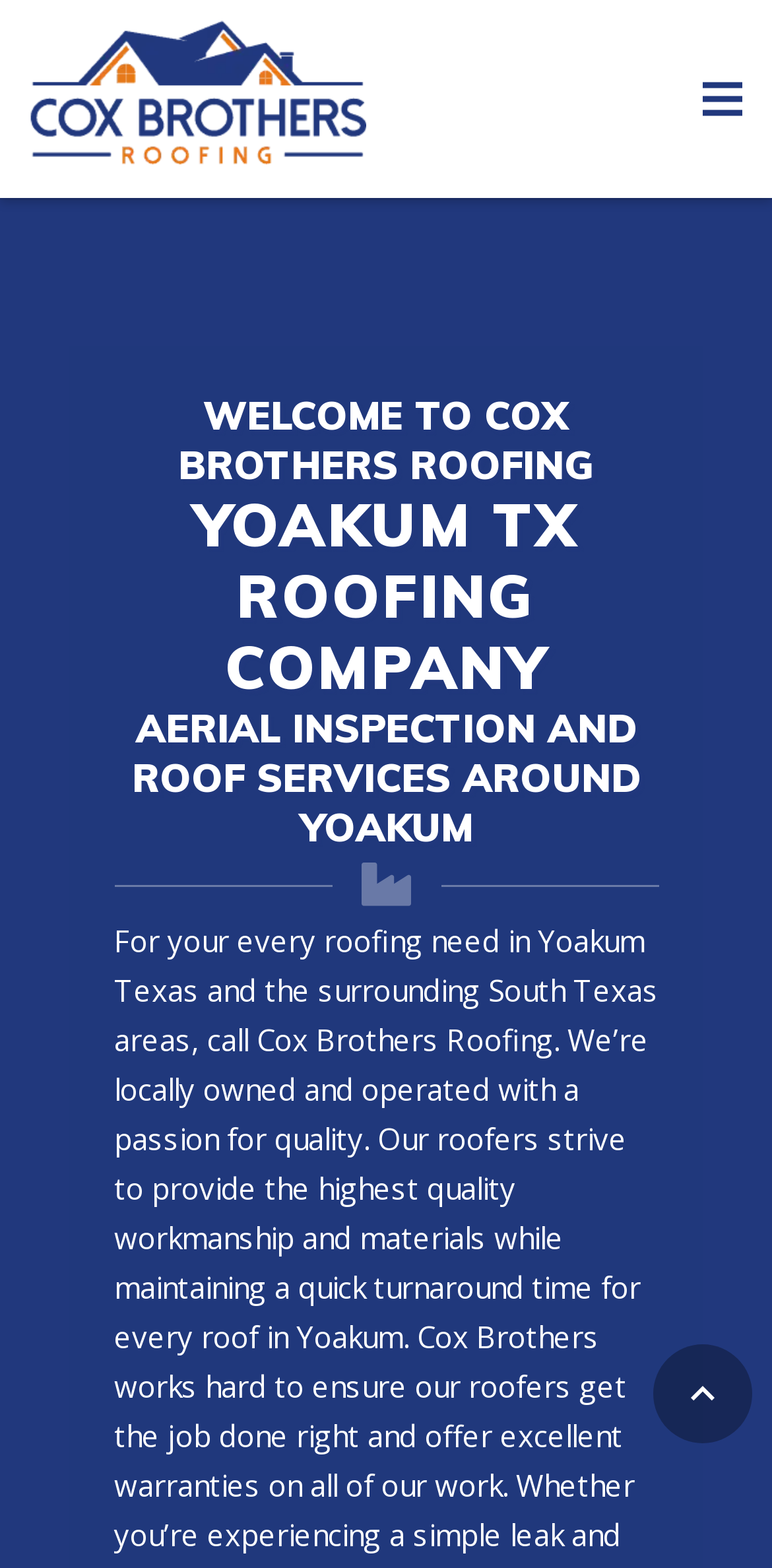Write a detailed summary of the webpage.

The webpage is about Cox Brothers Roofing, a leading South Texas firm specializing in hail damage repair, roof replacements, and inspections in Yoakum, Texas. 

At the top left of the page, there is a logo of Cox Brother Roofing accompanied by a link. On the top right, there is a menu link. 

Below the logo, there is a heading that reads "YOAKUM TX ROOFING COMPANY" in a prominent position. Underneath the heading, there is a paragraph of text that says "AERIAL INSPECTION AND ROOF SERVICES AROUND YOAKUM". 

Above the heading, there is a welcome message that reads "WELCOME TO COX BROTHERS ROOFING". 

At the bottom right of the page, there is an arrow icon represented by "keyboard_arrow_up".